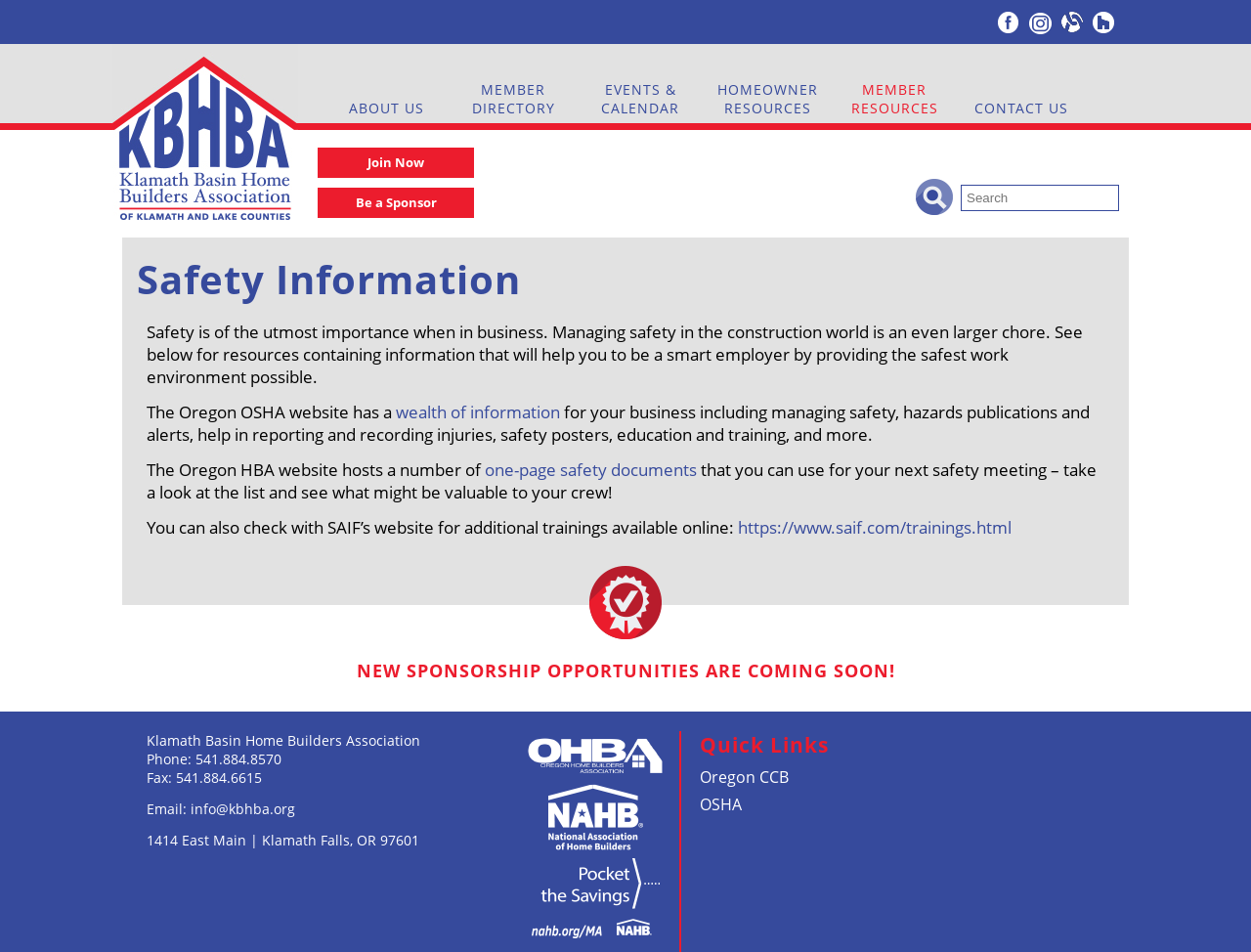Identify the bounding box coordinates of the area that should be clicked in order to complete the given instruction: "Search for something". The bounding box coordinates should be four float numbers between 0 and 1, i.e., [left, top, right, bottom].

[0.768, 0.194, 0.895, 0.221]